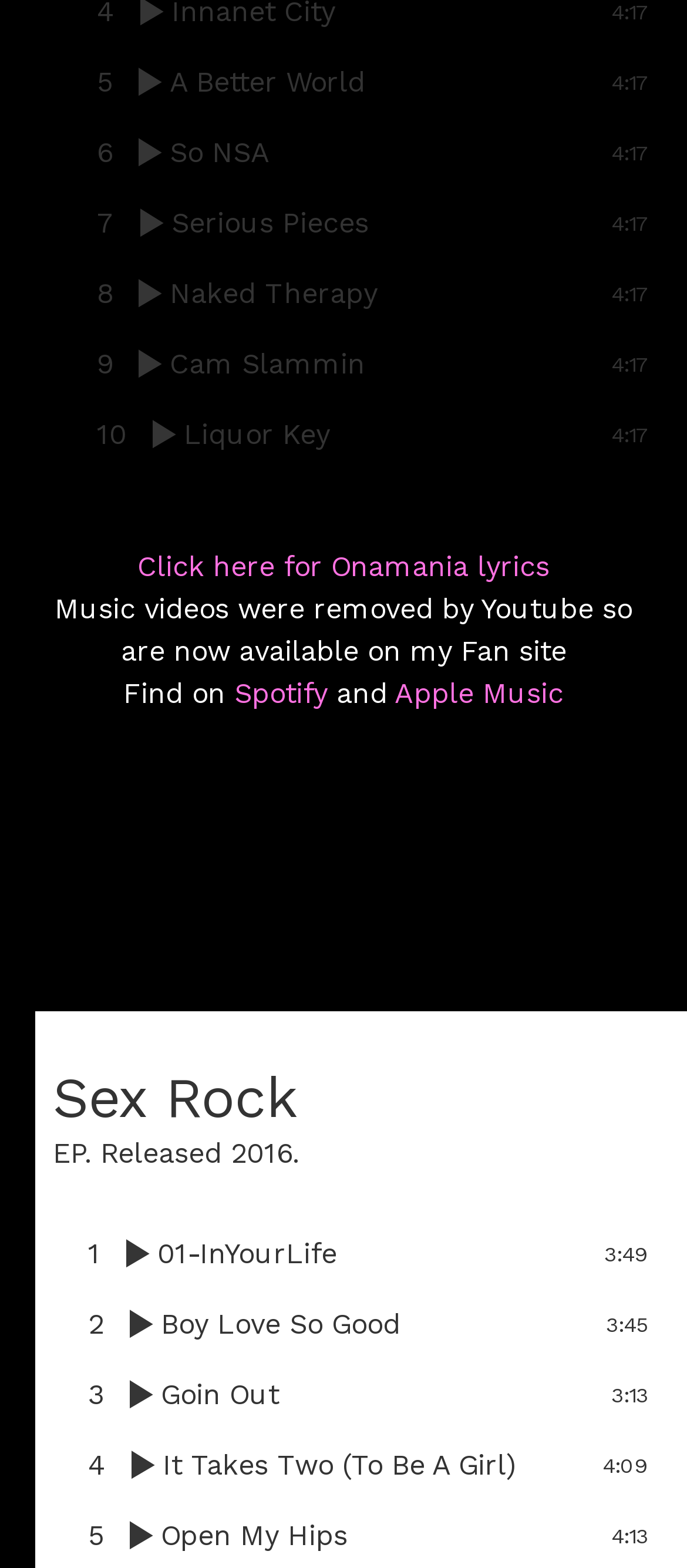Specify the bounding box coordinates of the area to click in order to follow the given instruction: "Play 01-InYourLife song."

[0.077, 0.786, 0.944, 0.813]